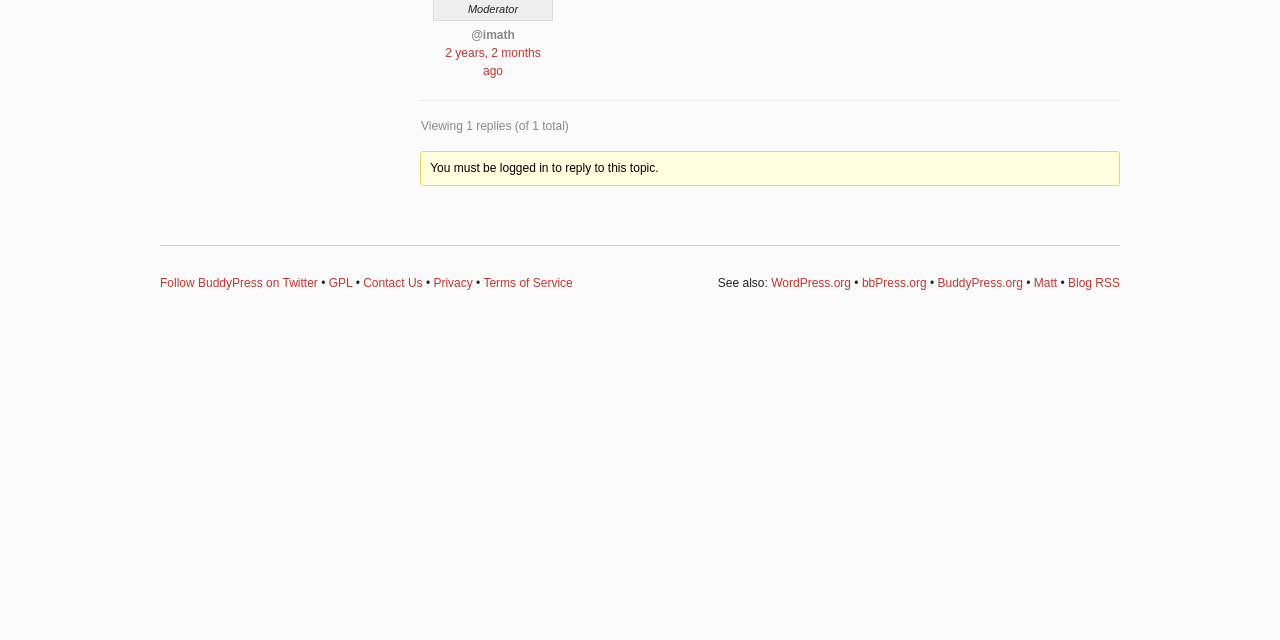Provide the bounding box coordinates of the HTML element this sentence describes: "home".

None